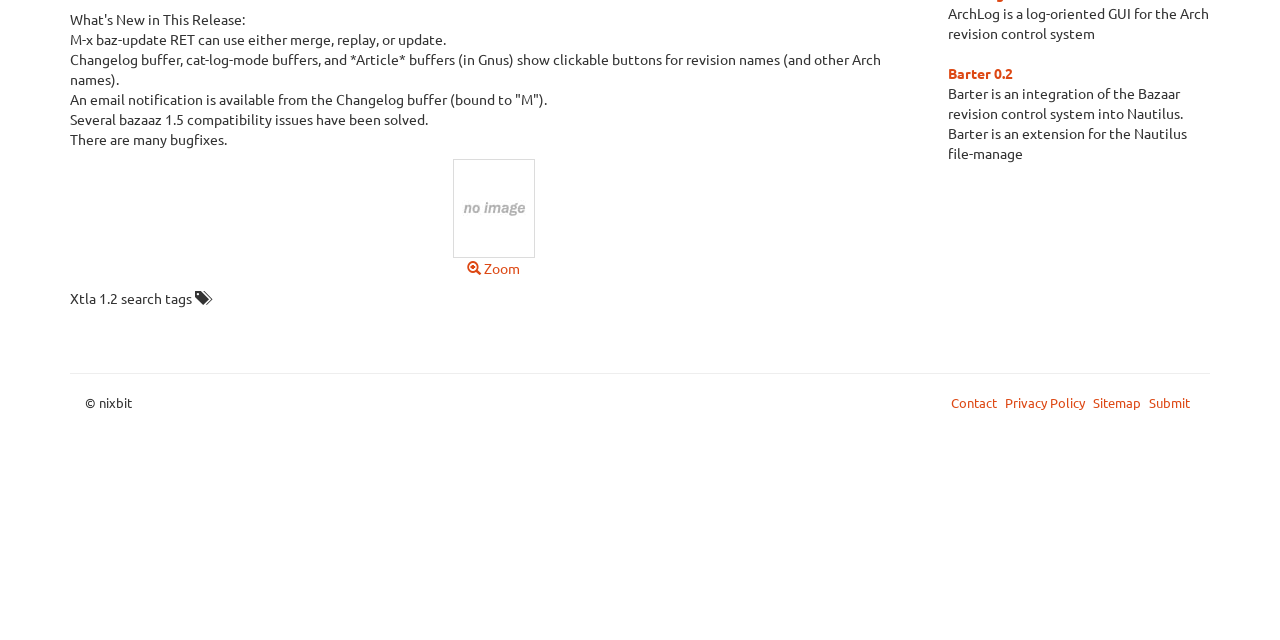Show the bounding box coordinates for the HTML element described as: "Privacy Policy".

[0.785, 0.615, 0.852, 0.642]